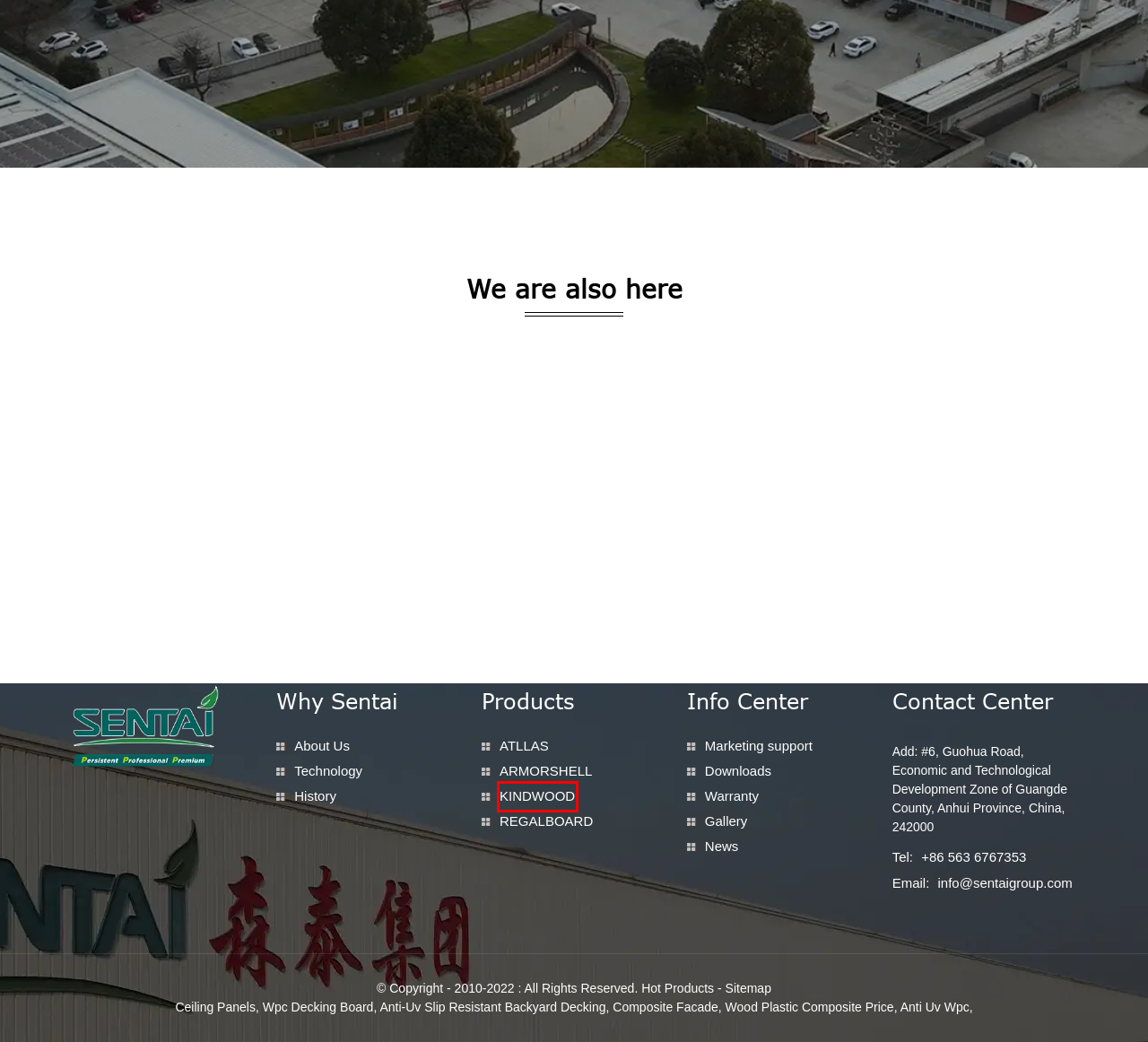You are given a screenshot of a webpage with a red rectangle bounding box around an element. Choose the best webpage description that matches the page after clicking the element in the bounding box. Here are the candidates:
A. Warranty - Anhui Sentai WPC Group
B. China Composite Facade Manufacturers and Factory, Suppliers | Sentai
C. Gallery - Anhui Sentai WPC Group
D. ATLLAS Factory - China ATLLAS Manufacturers, Suppliers
E. ARMORSHELL Factory - China ARMORSHELL Manufacturers, Suppliers
F. Featured Factory - China Featured Manufacturers, Suppliers
G. China Wpc Decking  Board Manufacturers and Factory, Suppliers | Sentai
H. KINDWOOD Factory - China KINDWOOD Manufacturers, Suppliers

H